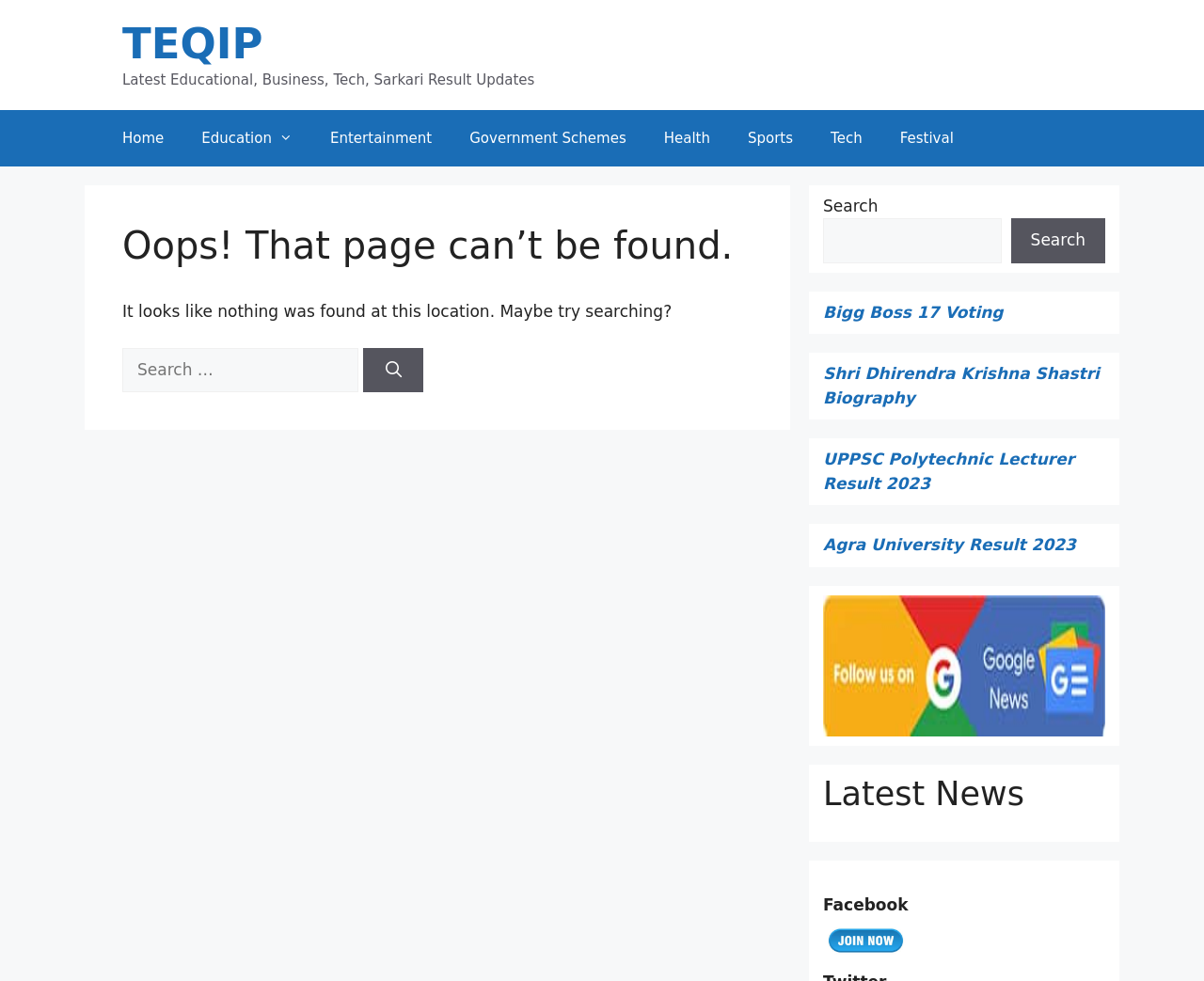What is the purpose of the search box?
Refer to the image and give a detailed response to the question.

The search box is located in the main section of the webpage, and it has a label 'Search for:' next to it. This suggests that the purpose of the search box is to allow users to search for specific content on the website.